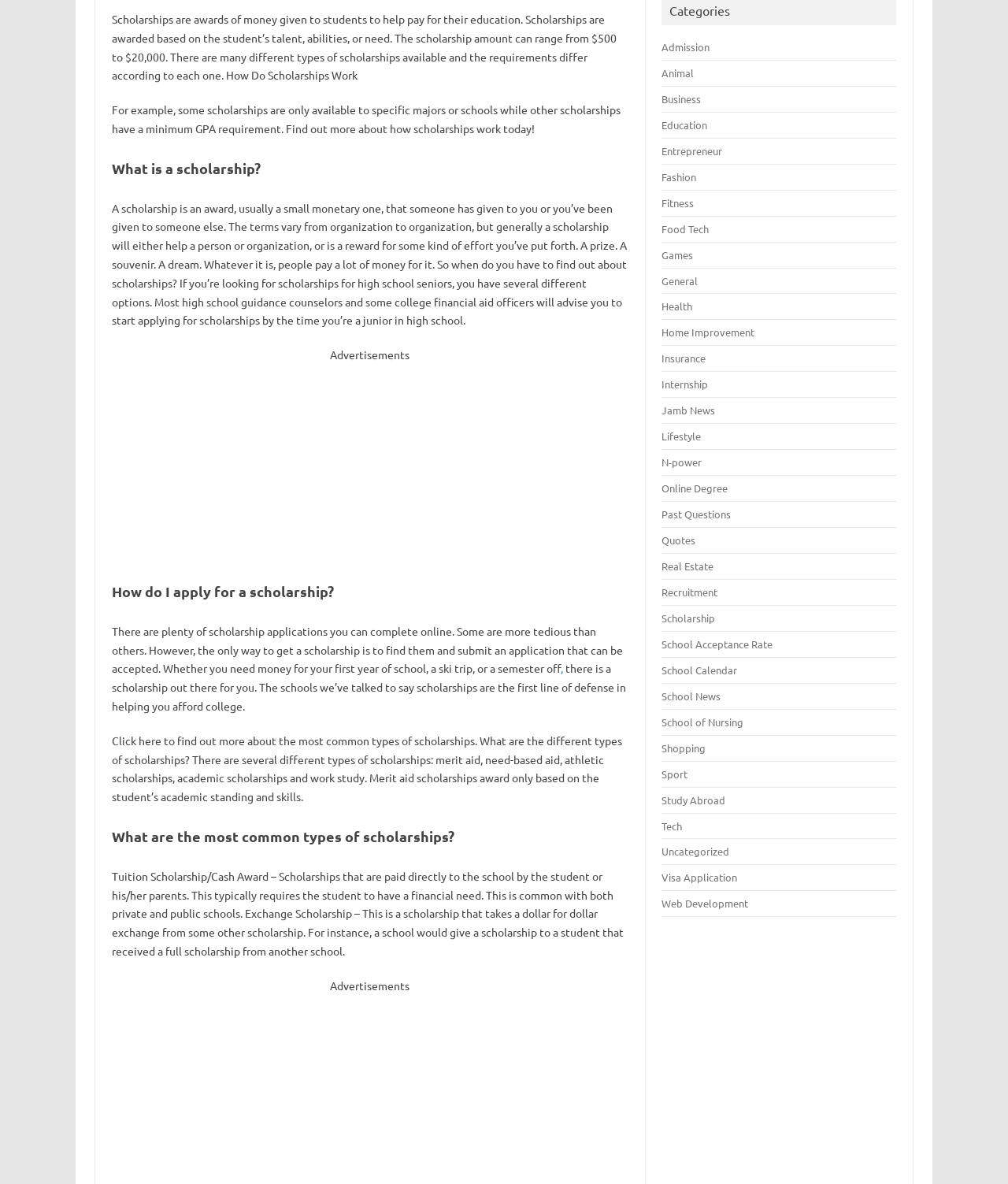From the webpage screenshot, identify the region described by School Acceptance Rate. Provide the bounding box coordinates as (top-left x, top-left y, bottom-right x, bottom-right y), with each value being a floating point number between 0 and 1.

[0.657, 0.538, 0.767, 0.549]